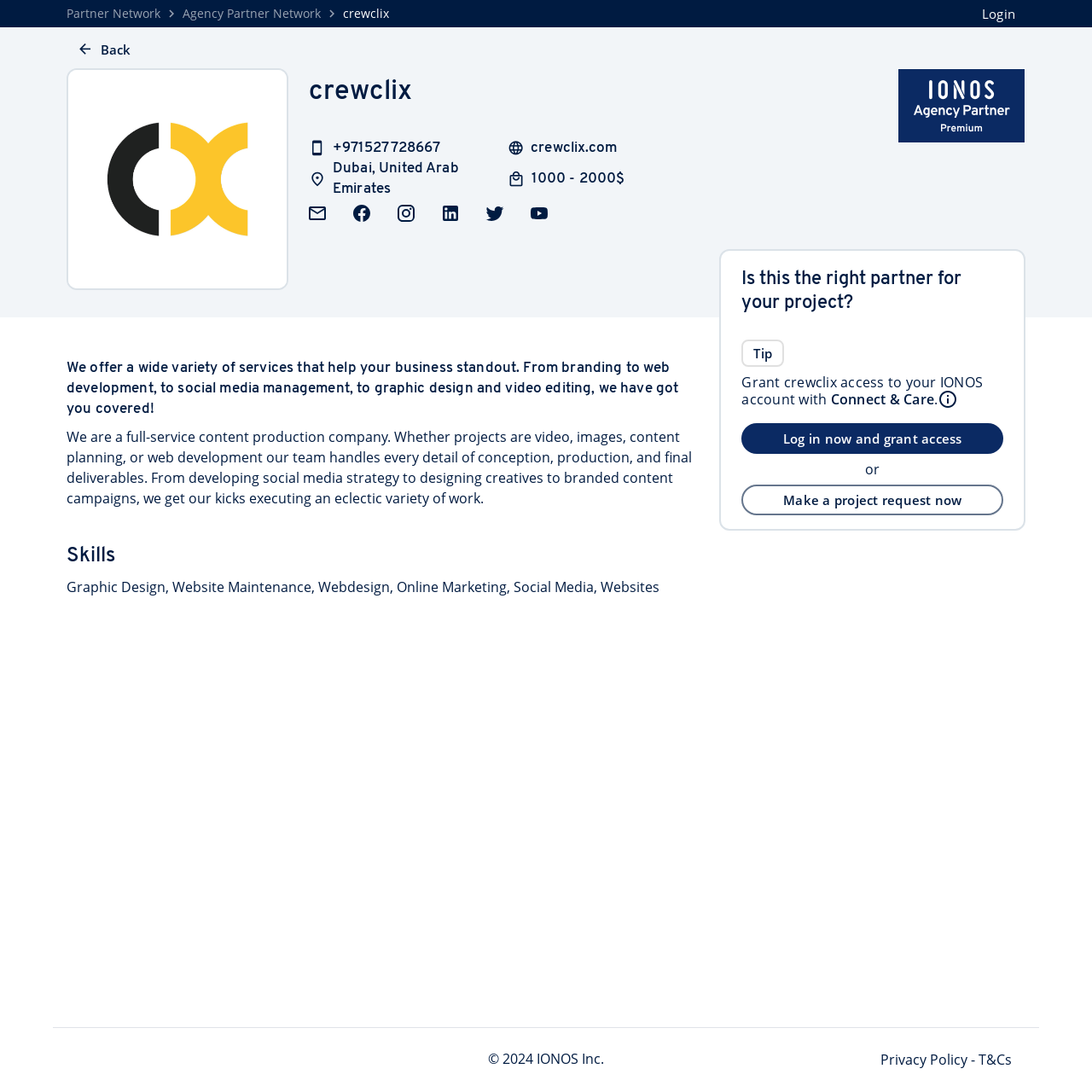What can be done to grant access to the IONOS account?
Look at the screenshot and respond with one word or a short phrase.

Log in now and grant access